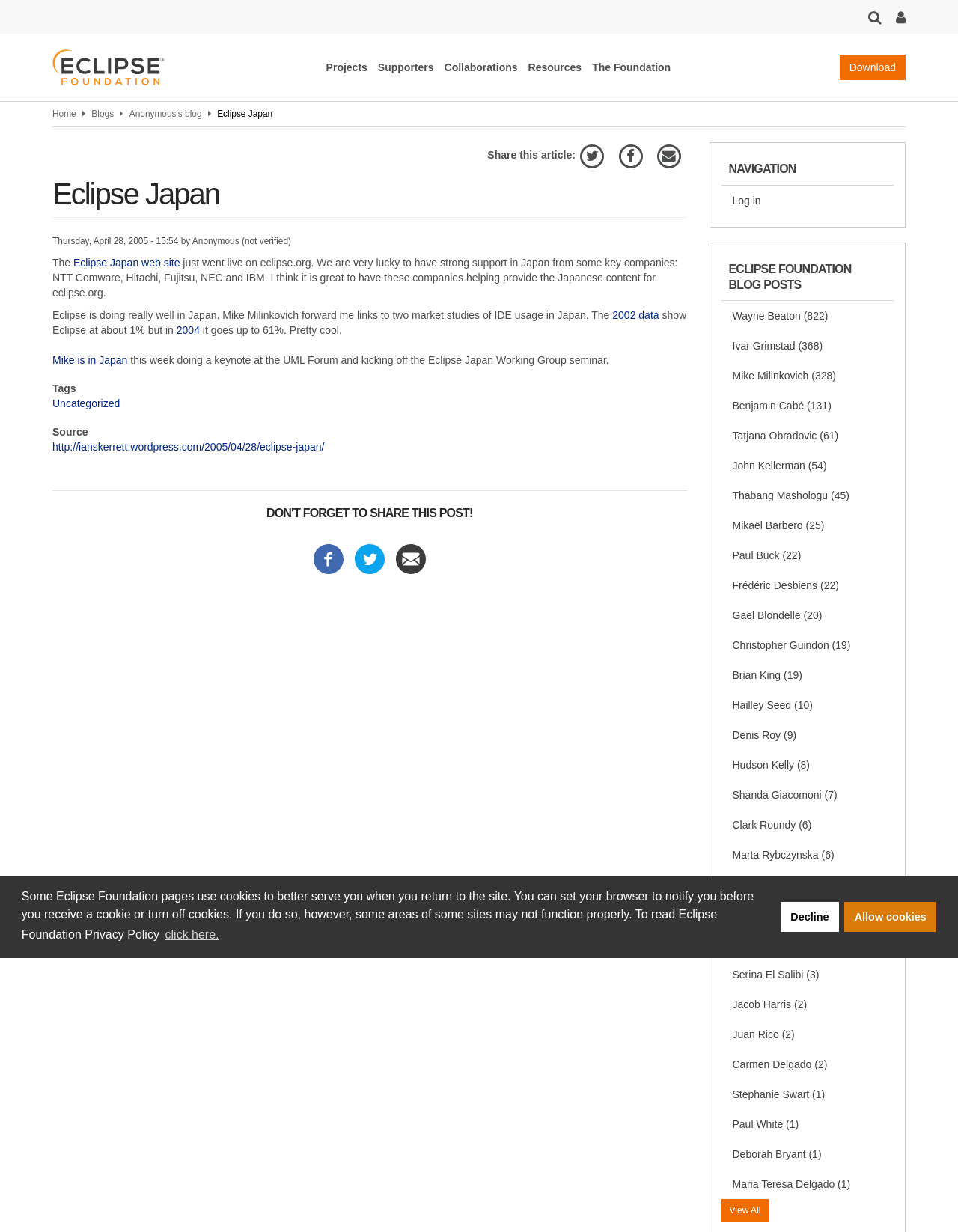Respond with a single word or phrase to the following question: How many companies are supporting Eclipse in Japan?

5